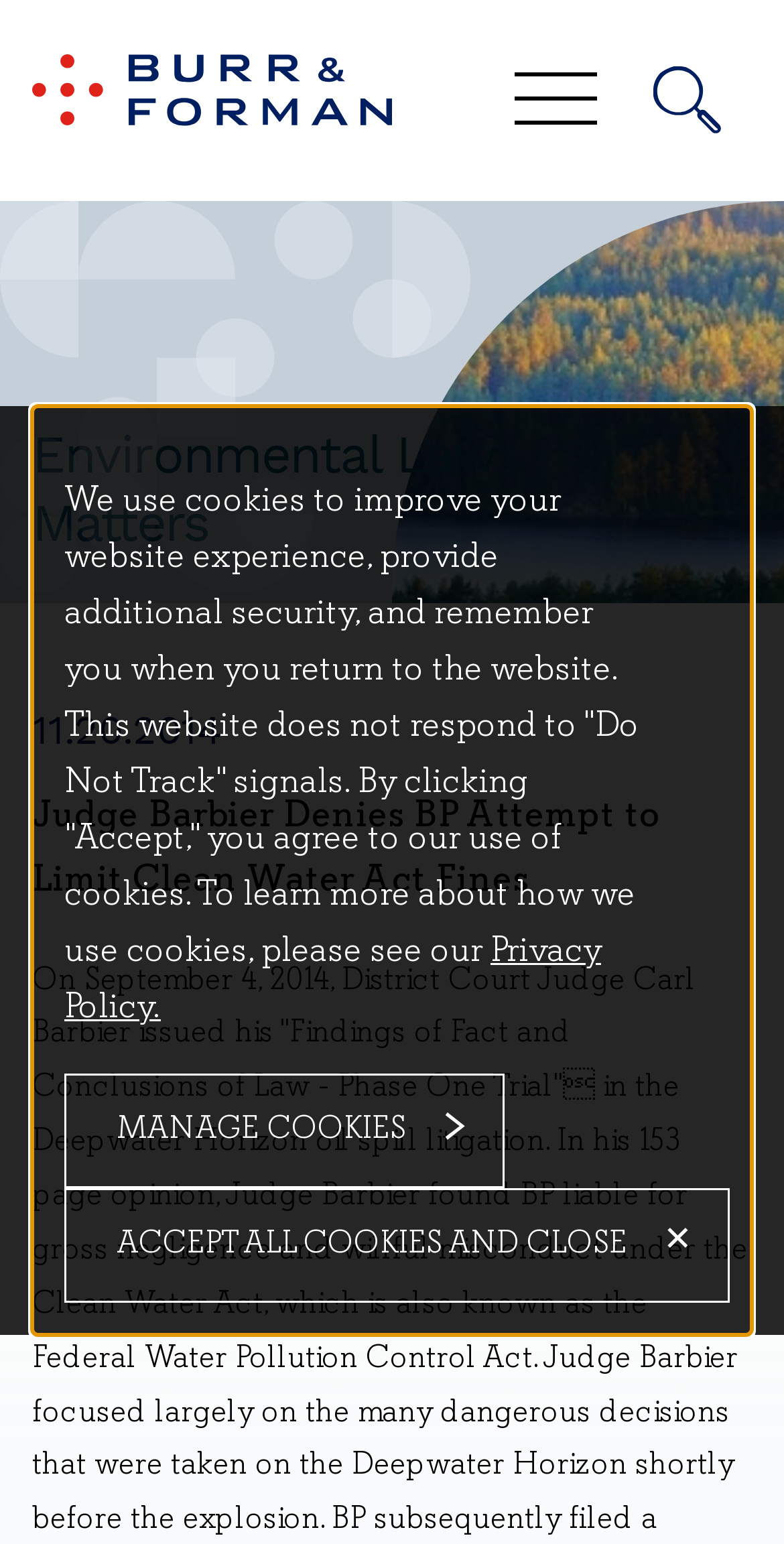Give a complete and precise description of the webpage's appearance.

The webpage is about a news article from Burr & Forman LLP, a law firm. At the top left, there is a logo of Burr & Forman LLP, which is also a link. Below the logo, there are several links, including "Main Content", "Main Menu", and "Jump to Page". On the top right, there is a button labeled "Menu" and a search link with a search icon.

The main content of the webpage is an article titled "Judge Barbier Denies BP Attempt to Limit Clean Water Act Fines", which is an environmental law matter. The article has a timestamp of "11.20.2014" and is located in the middle of the page.

At the bottom of the page, there is a cookie policy alert dialog that pops up. The dialog explains the use of cookies on the website and provides options to manage cookies or accept all cookies and close the dialog. The dialog also has a link to the Privacy Policy.

Overall, the webpage has a simple layout with a focus on the main article and a few navigation links at the top.